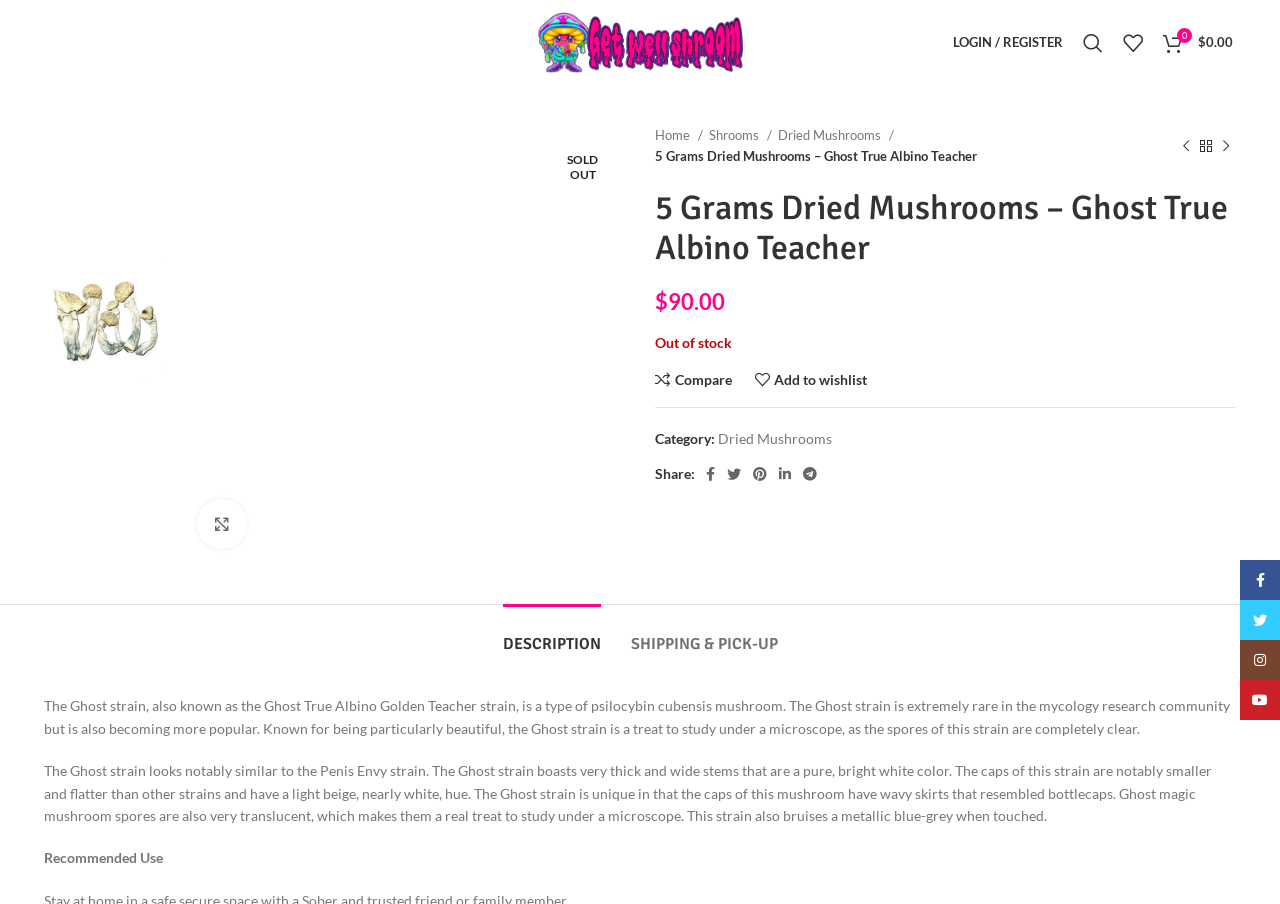Determine the bounding box coordinates of the section to be clicked to follow the instruction: "Add to wishlist". The coordinates should be given as four float numbers between 0 and 1, formatted as [left, top, right, bottom].

[0.59, 0.411, 0.678, 0.428]